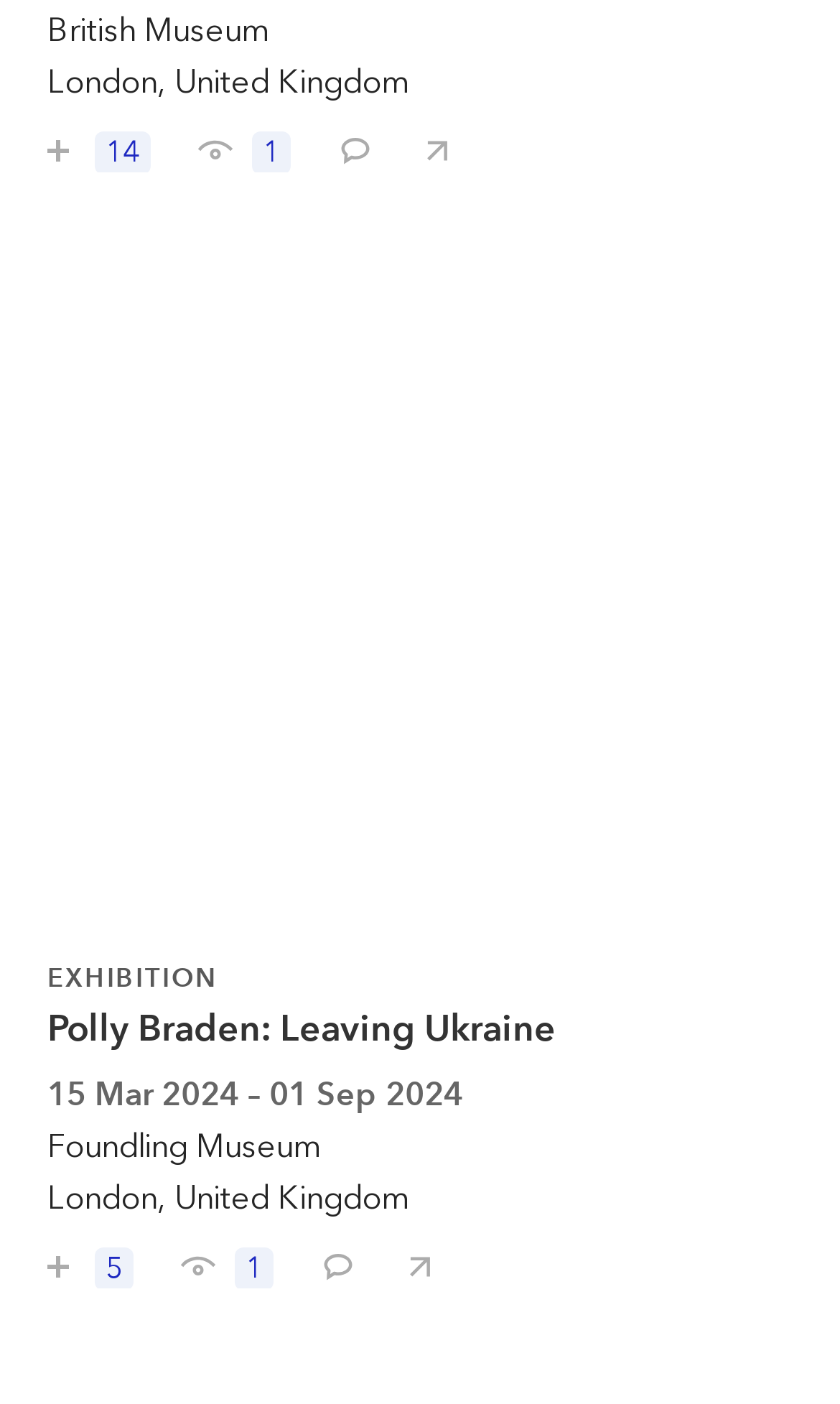Identify the bounding box coordinates for the element you need to click to achieve the following task: "Share Michelangelo: the last decades with your friends". Provide the bounding box coordinates as four float numbers between 0 and 1, in the form [left, top, right, bottom].

[0.469, 0.077, 0.541, 0.123]